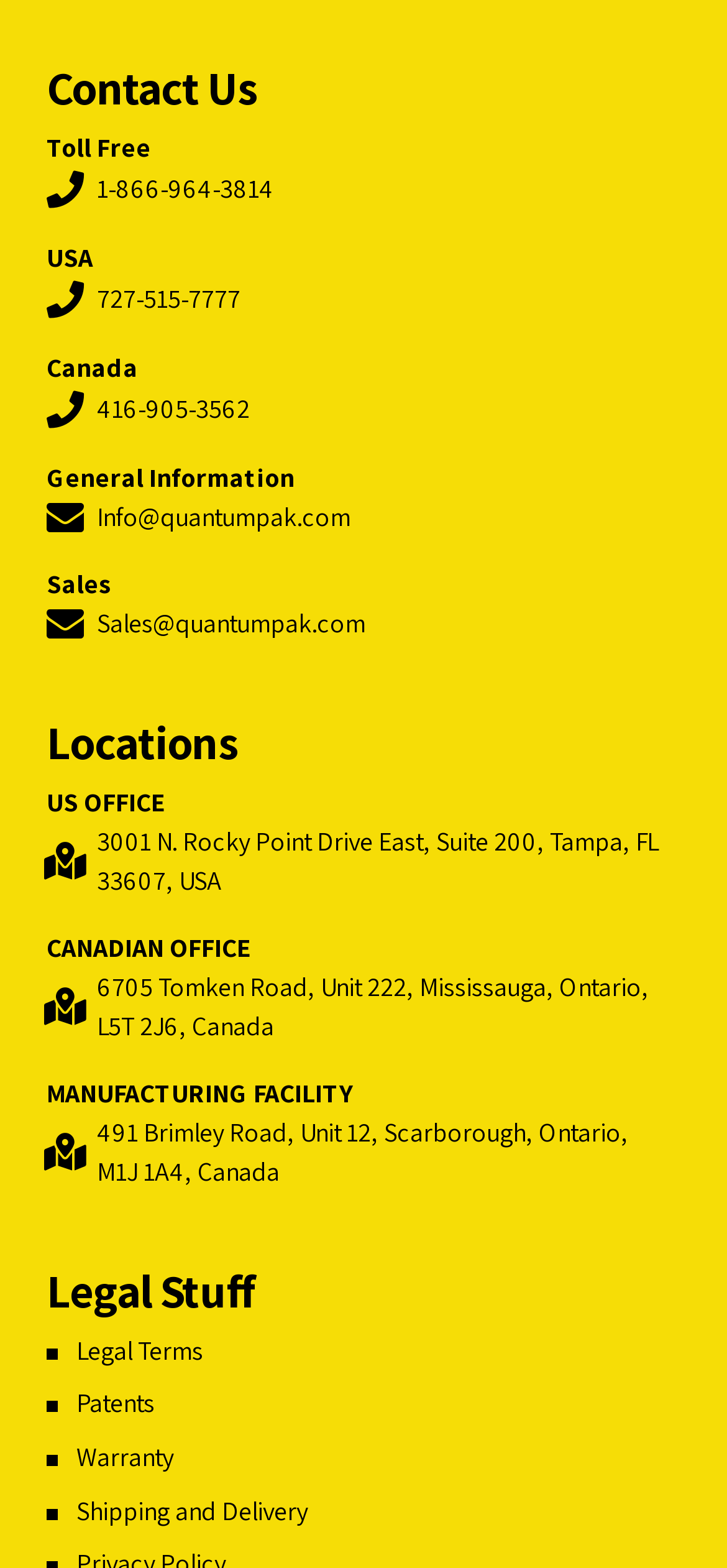Extract the bounding box of the UI element described as: "Legal Terms".

[0.105, 0.85, 0.279, 0.872]